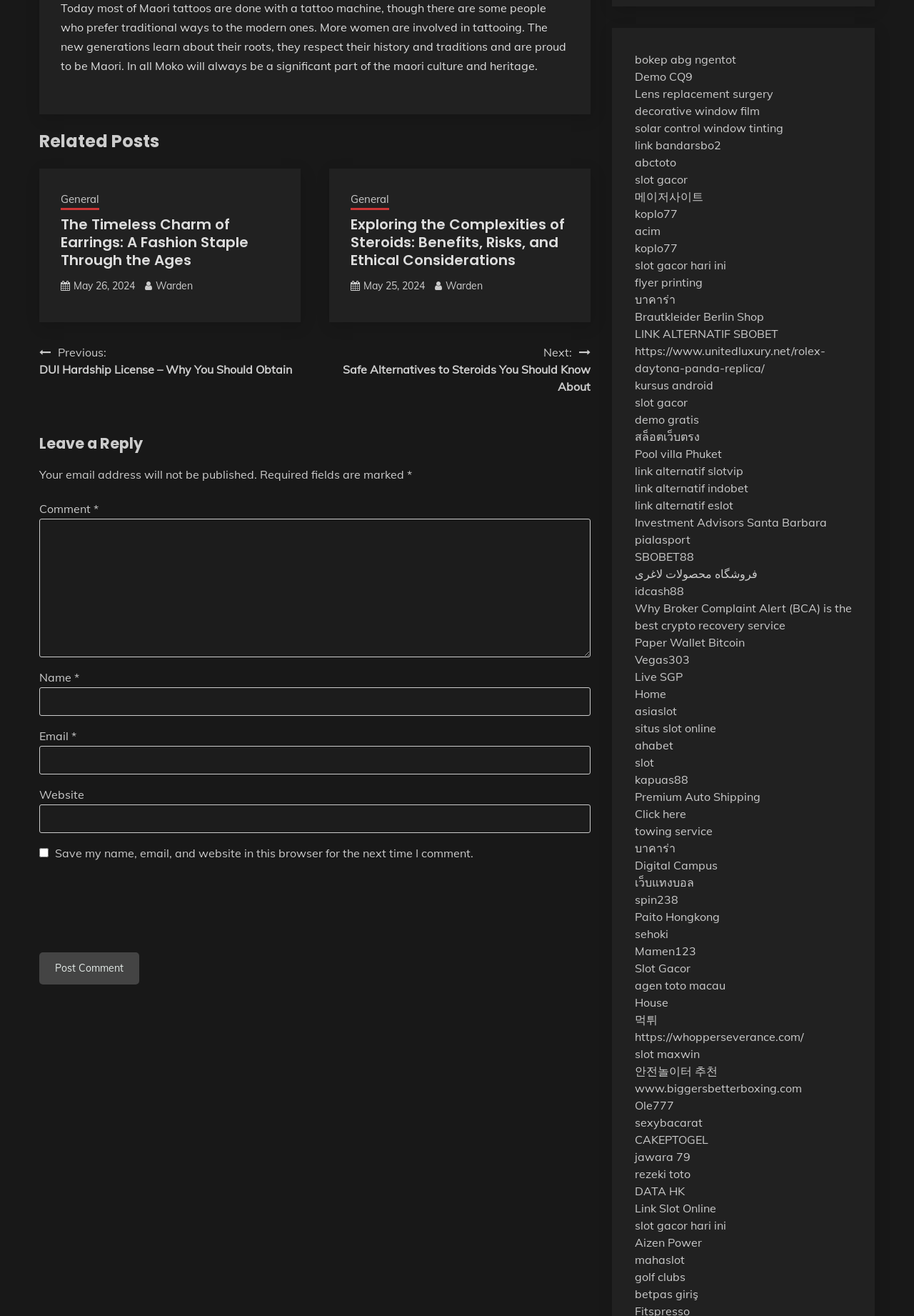Please identify the bounding box coordinates of the clickable area that will allow you to execute the instruction: "Click on the 'Previous' link".

[0.043, 0.261, 0.32, 0.287]